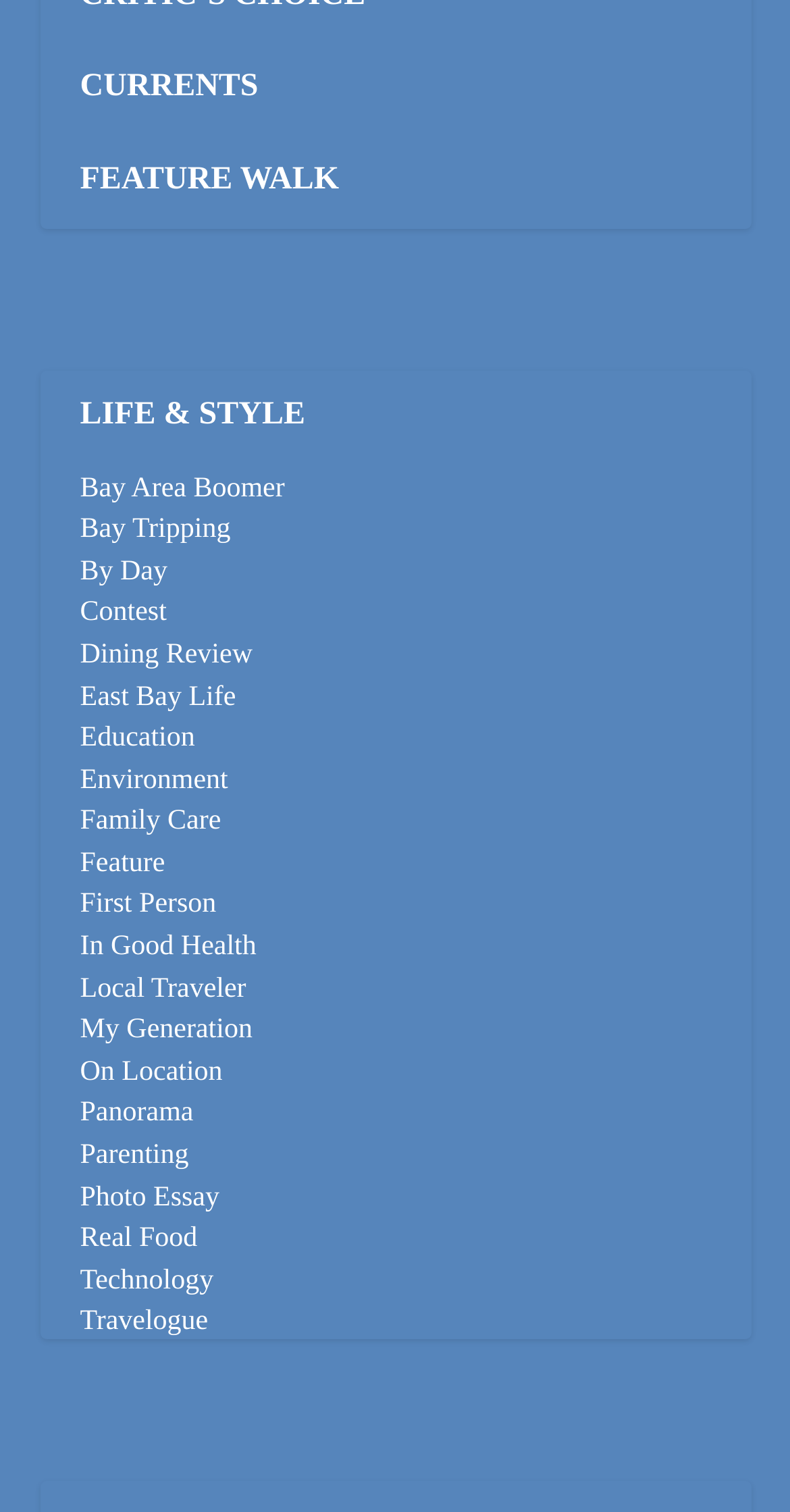Locate the bounding box coordinates of the area where you should click to accomplish the instruction: "click on CURRENTS".

[0.101, 0.046, 0.327, 0.069]